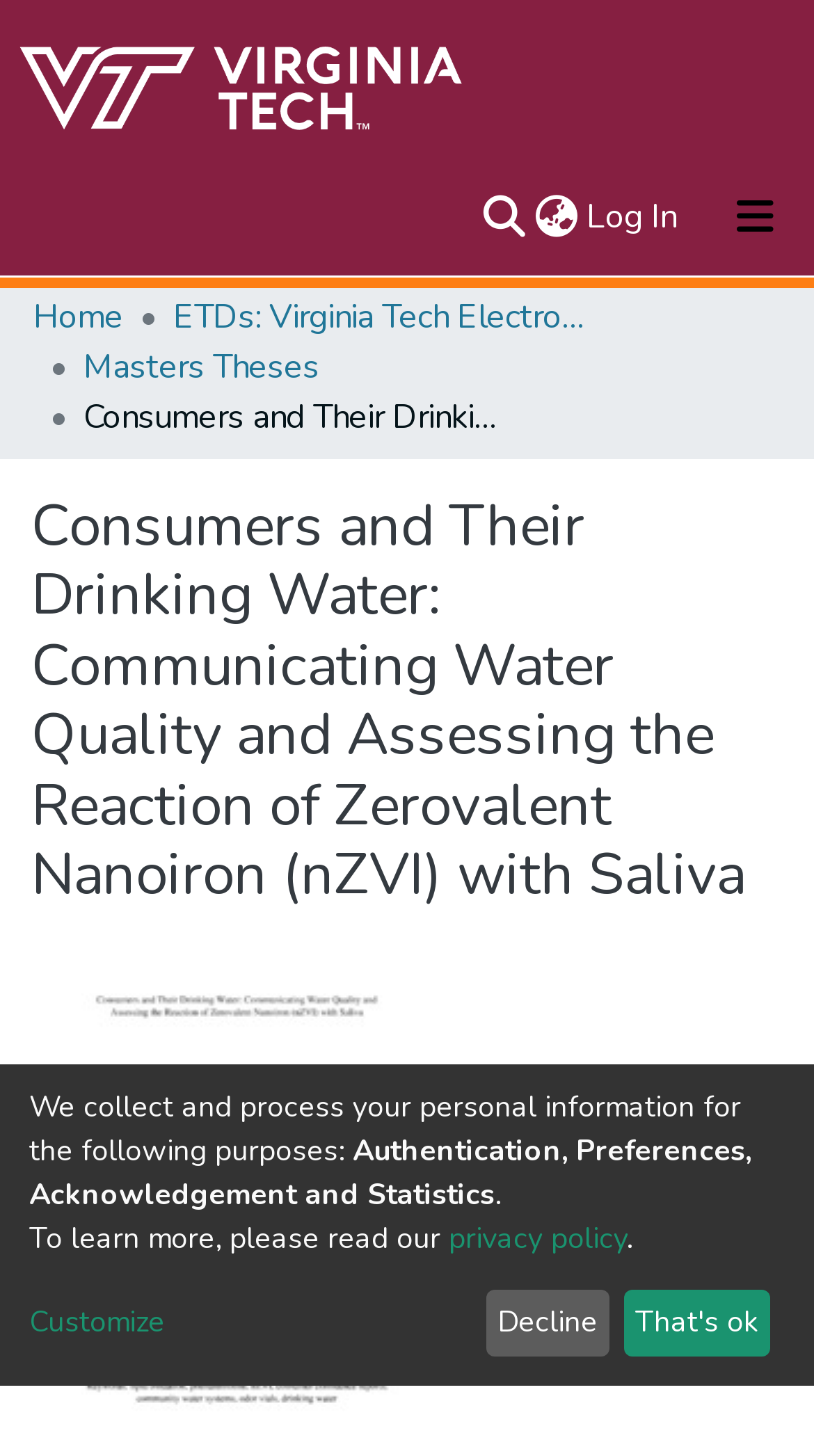Please provide the bounding box coordinates in the format (top-left x, top-left y, bottom-right x, bottom-right y). Remember, all values are floating point numbers between 0 and 1. What is the bounding box coordinate of the region described as: Communities & Collections

[0.041, 0.248, 0.513, 0.305]